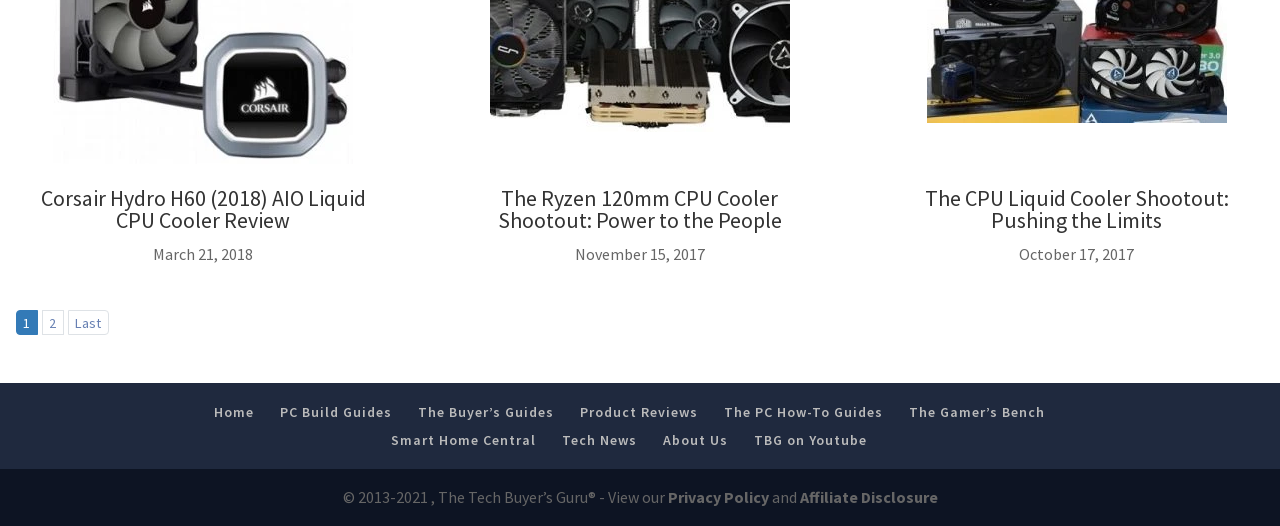How many pages of articles are there?
Utilize the information in the image to give a detailed answer to the question.

I found a pagination link at the bottom of the page that says '2' and 'Last', indicating that there are at least two pages of articles.